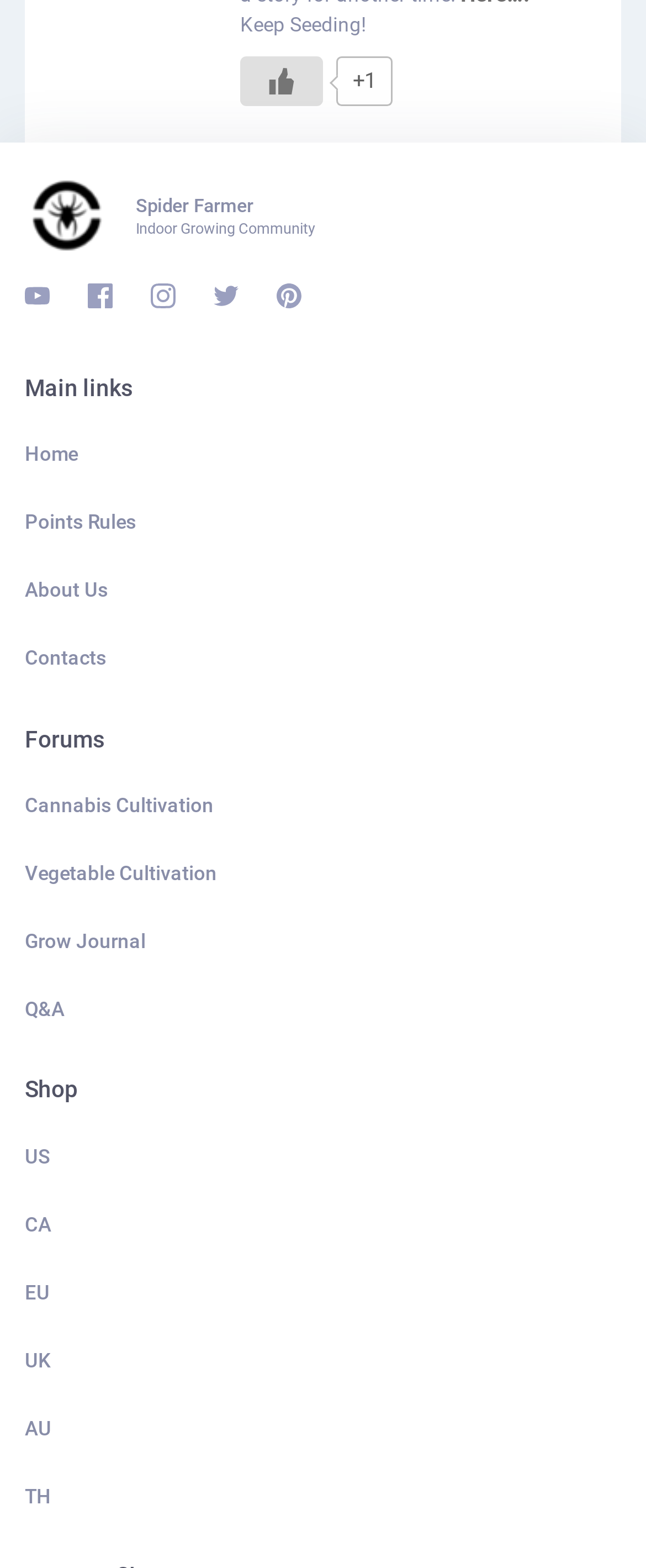Based on the element description "RiTchie – Dizzy ft. Aminé", predict the bounding box coordinates of the UI element.

None